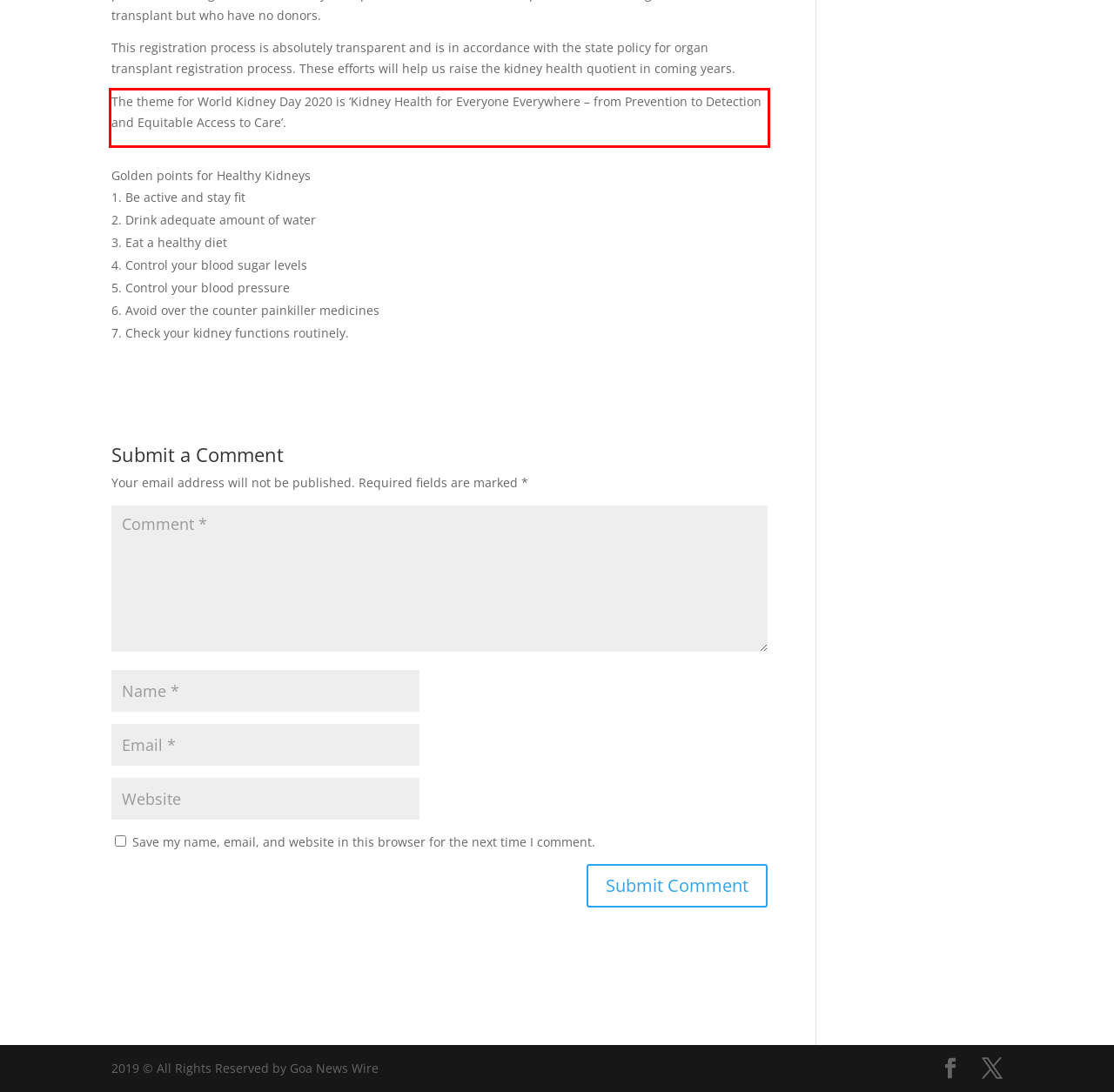Analyze the screenshot of a webpage where a red rectangle is bounding a UI element. Extract and generate the text content within this red bounding box.

The theme for World Kidney Day 2020 is ‘Kidney Health for Everyone Everywhere – from Prevention to Detection and Equitable Access to Care’.